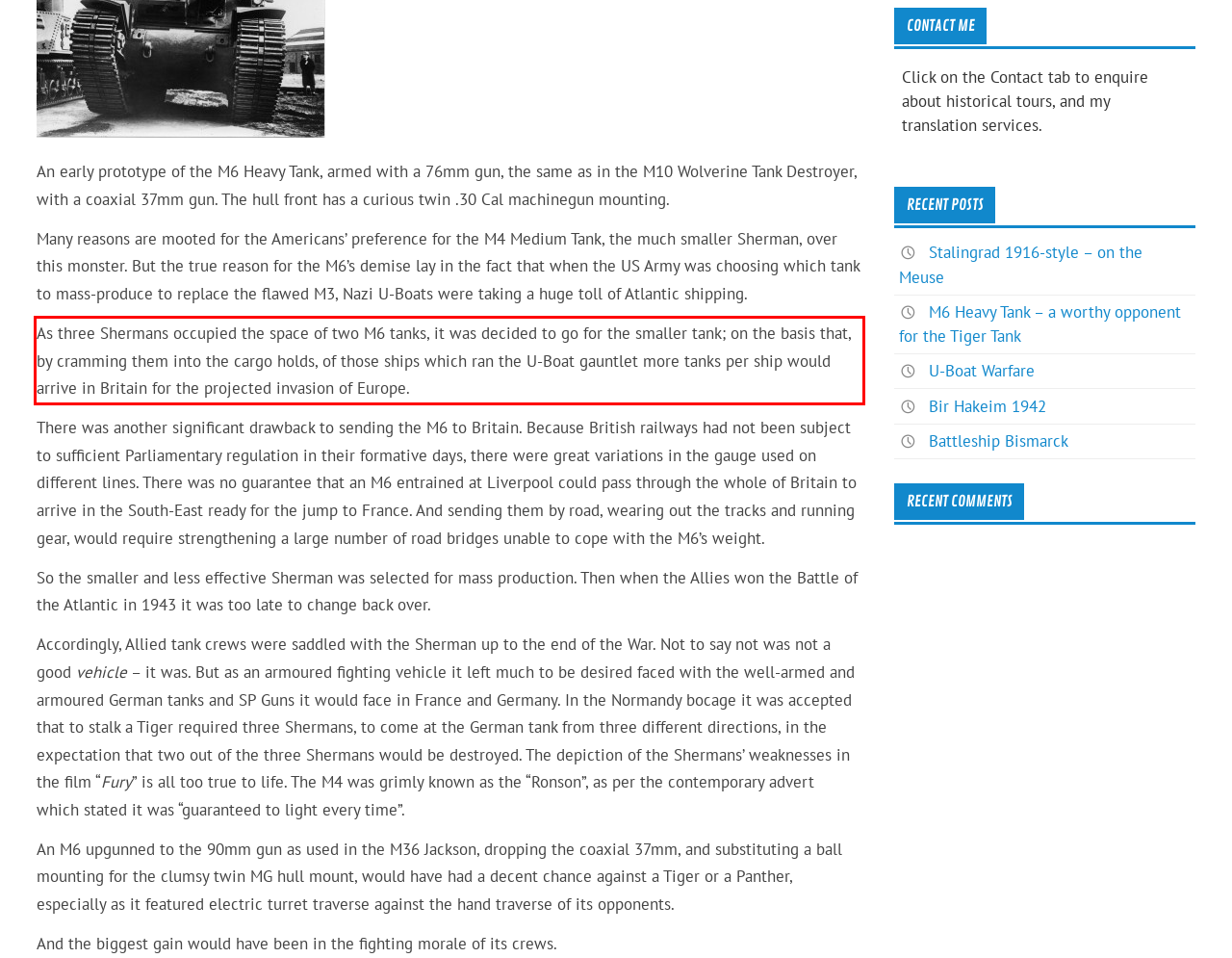You have a screenshot of a webpage with a UI element highlighted by a red bounding box. Use OCR to obtain the text within this highlighted area.

As three Shermans occupied the space of two M6 tanks, it was decided to go for the smaller tank; on the basis that, by cramming them into the cargo holds, of those ships which ran the U-Boat gauntlet more tanks per ship would arrive in Britain for the projected invasion of Europe.